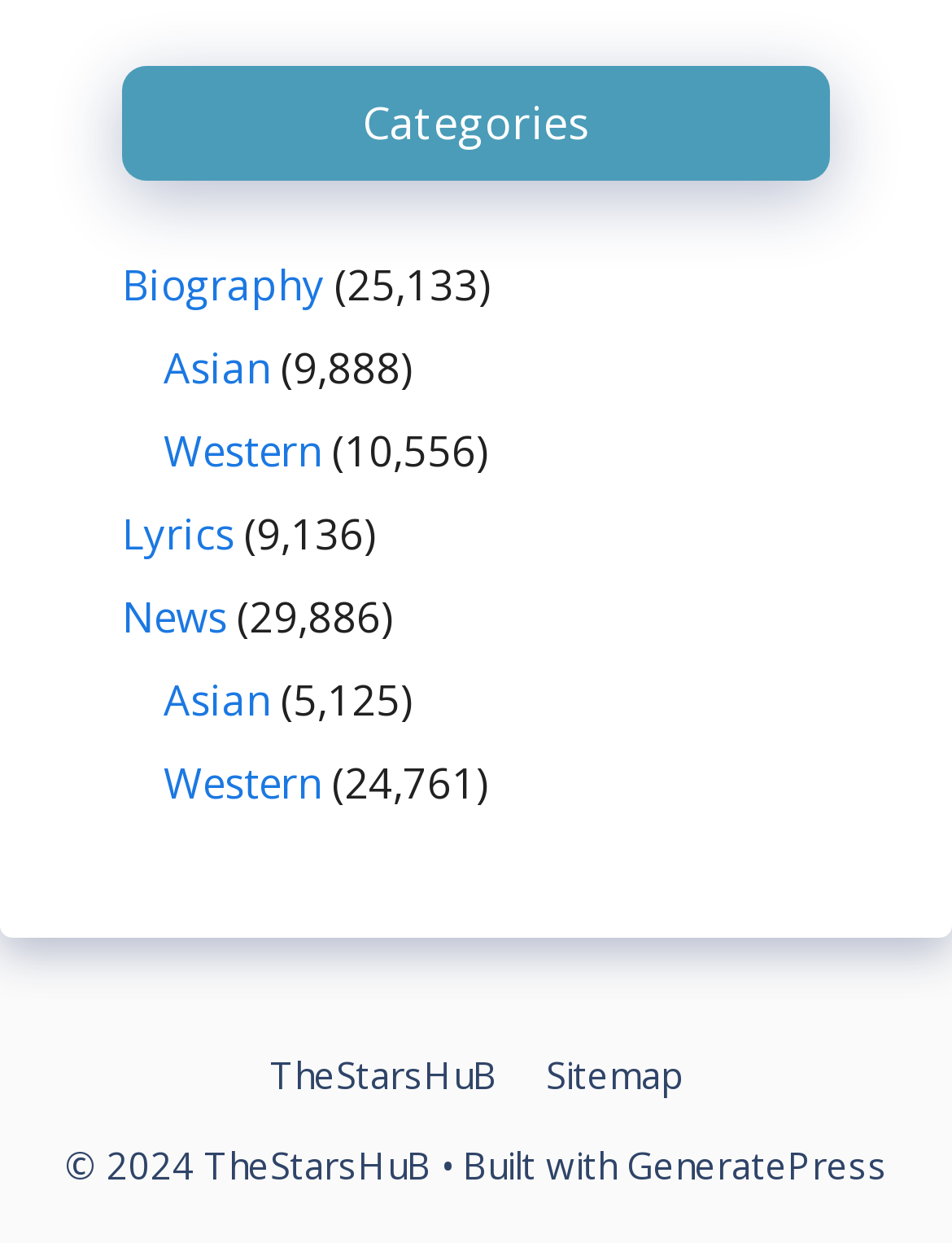Can you show the bounding box coordinates of the region to click on to complete the task described in the instruction: "visit TheStarsHuB"?

[0.283, 0.844, 0.522, 0.883]